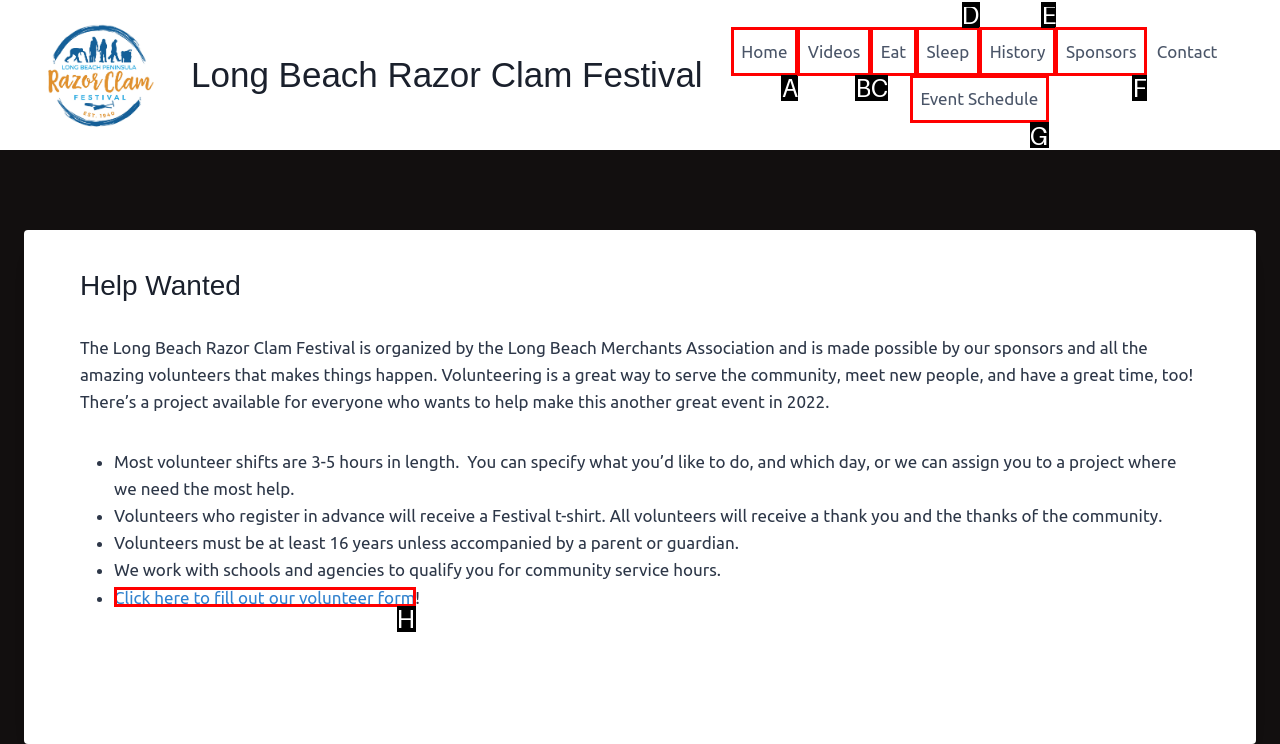Choose the HTML element that matches the description: Event Schedule
Reply with the letter of the correct option from the given choices.

G